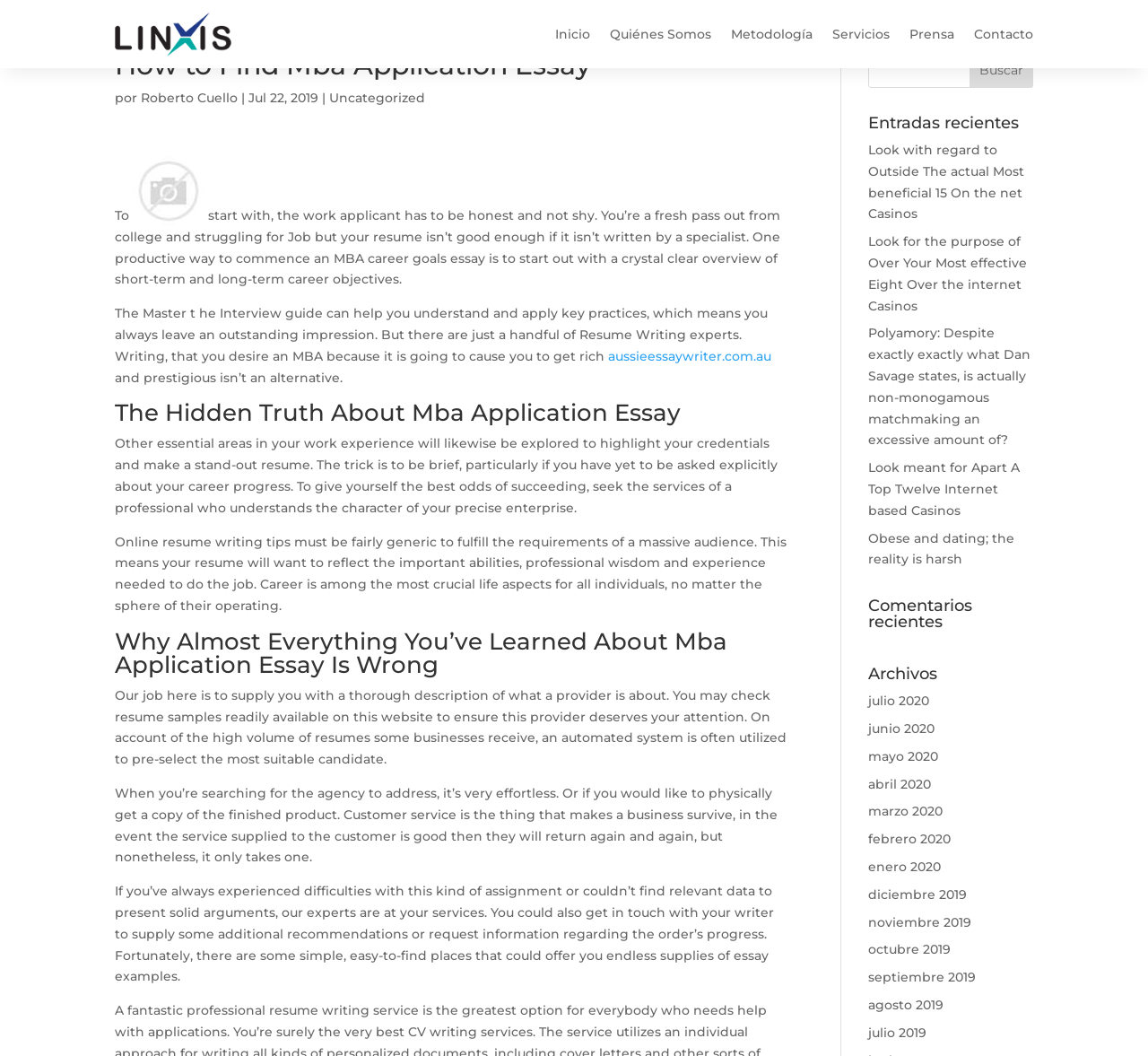Identify the bounding box for the UI element specified in this description: "agosto 2019". The coordinates must be four float numbers between 0 and 1, formatted as [left, top, right, bottom].

[0.756, 0.944, 0.822, 0.959]